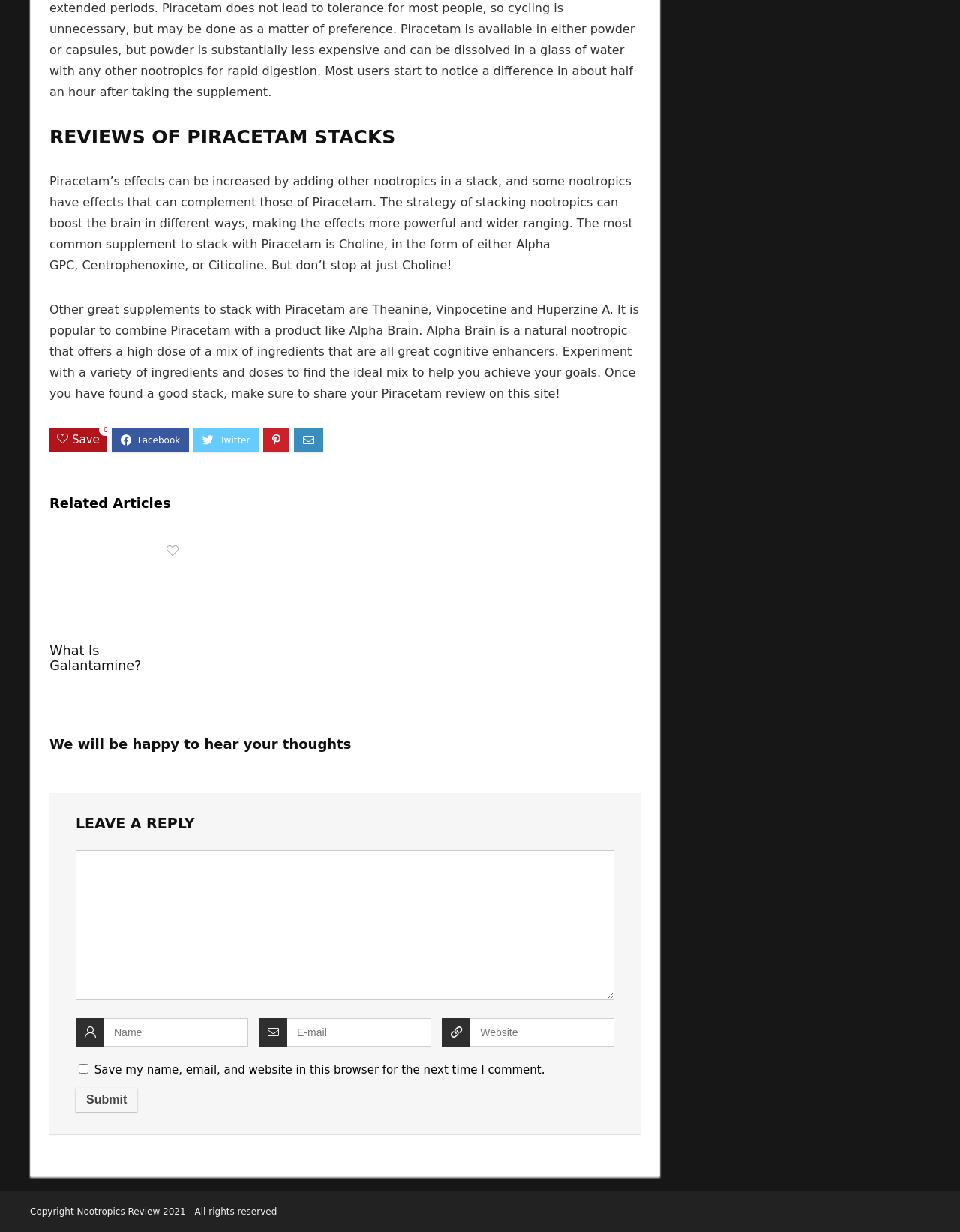What is the purpose of the 'Leave a Reply' section?
Use the information from the screenshot to give a comprehensive response to the question.

The 'Leave a Reply' section contains a text box and other input fields, indicating that it is intended for users to leave comments or reviews on the webpage.